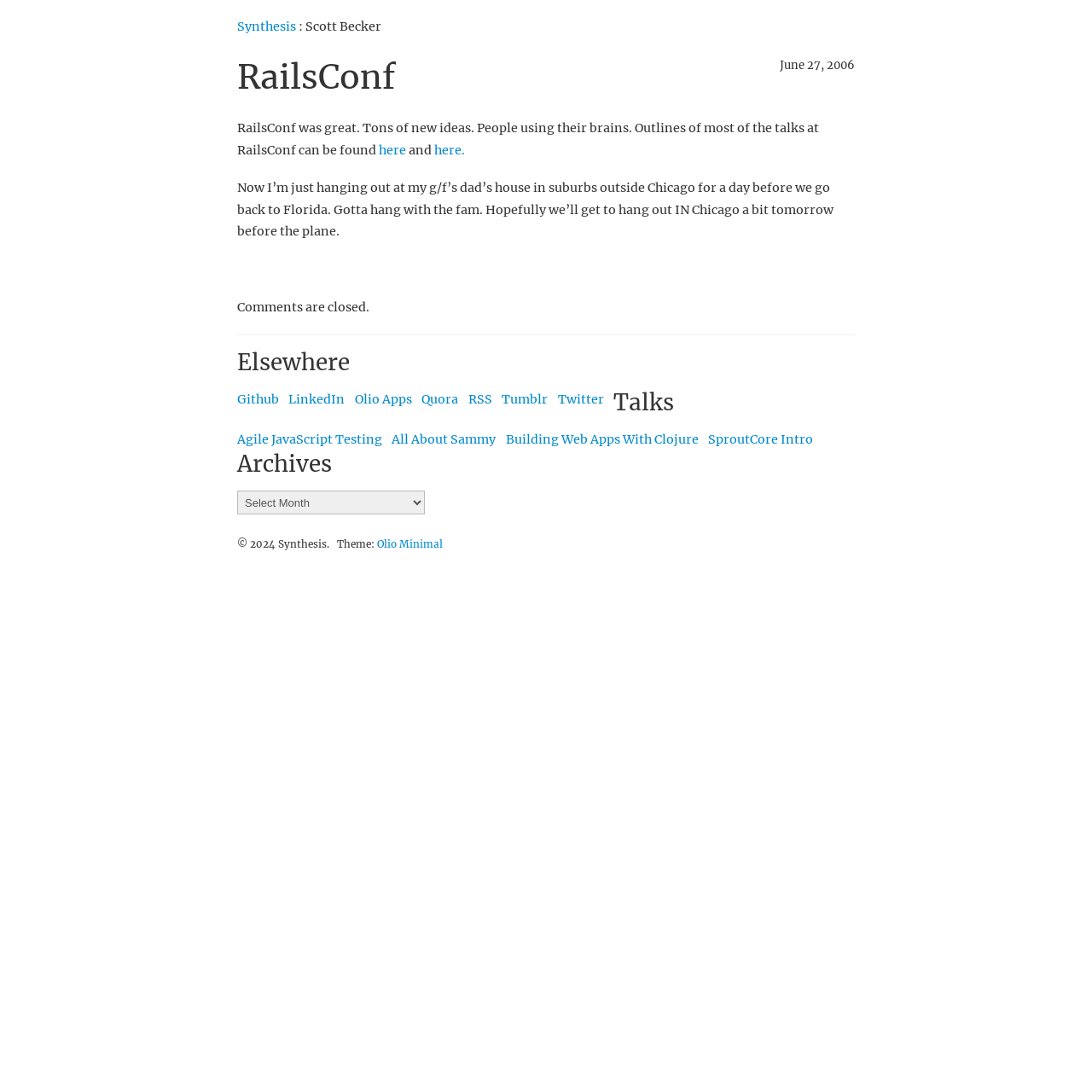Find the bounding box coordinates for the area that must be clicked to perform this action: "Visit RailsConf page".

[0.217, 0.053, 0.783, 0.089]